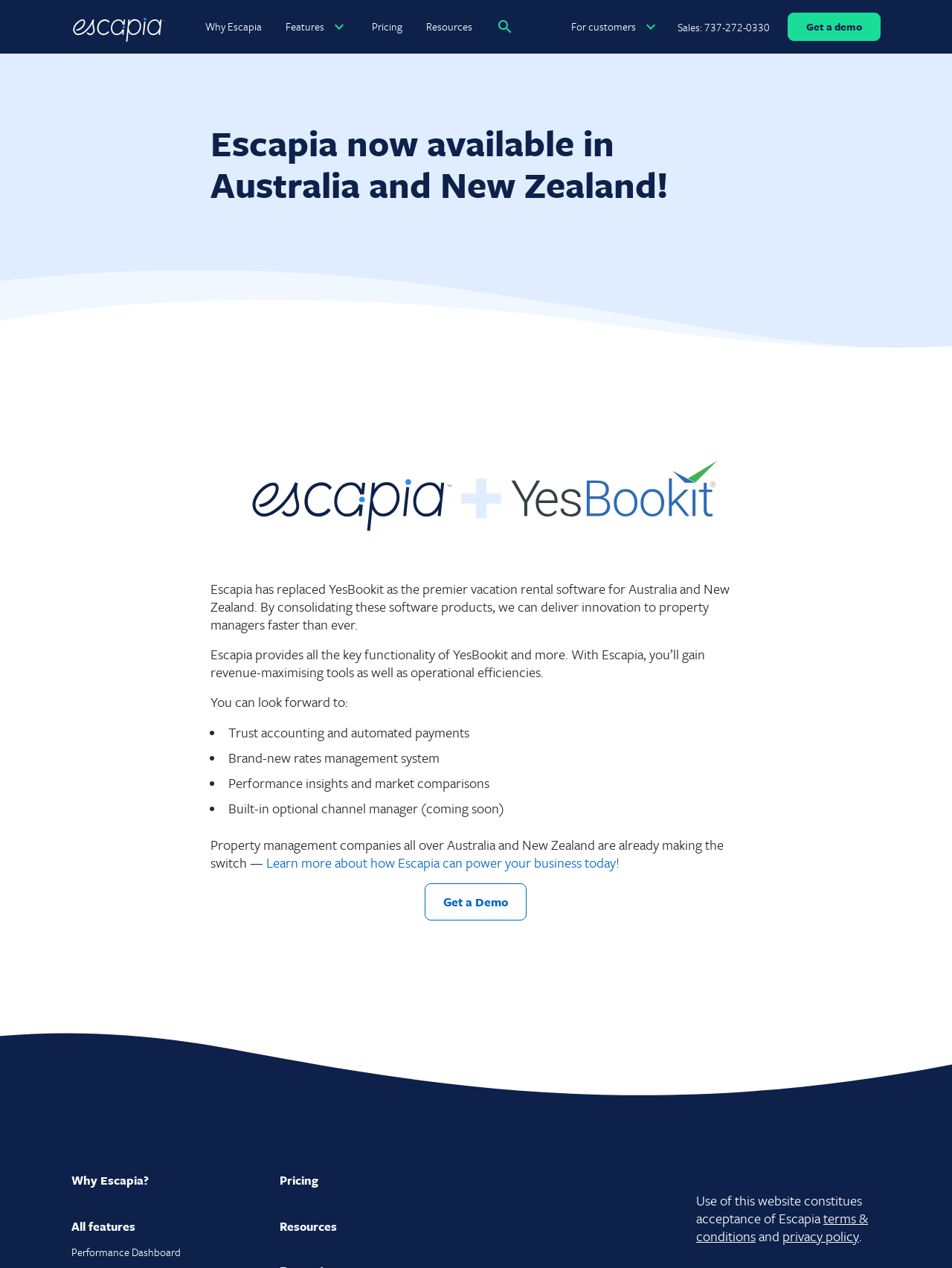Please specify the bounding box coordinates for the clickable region that will help you carry out the instruction: "Learn more about how Escapia can power your business today".

[0.279, 0.673, 0.651, 0.687]